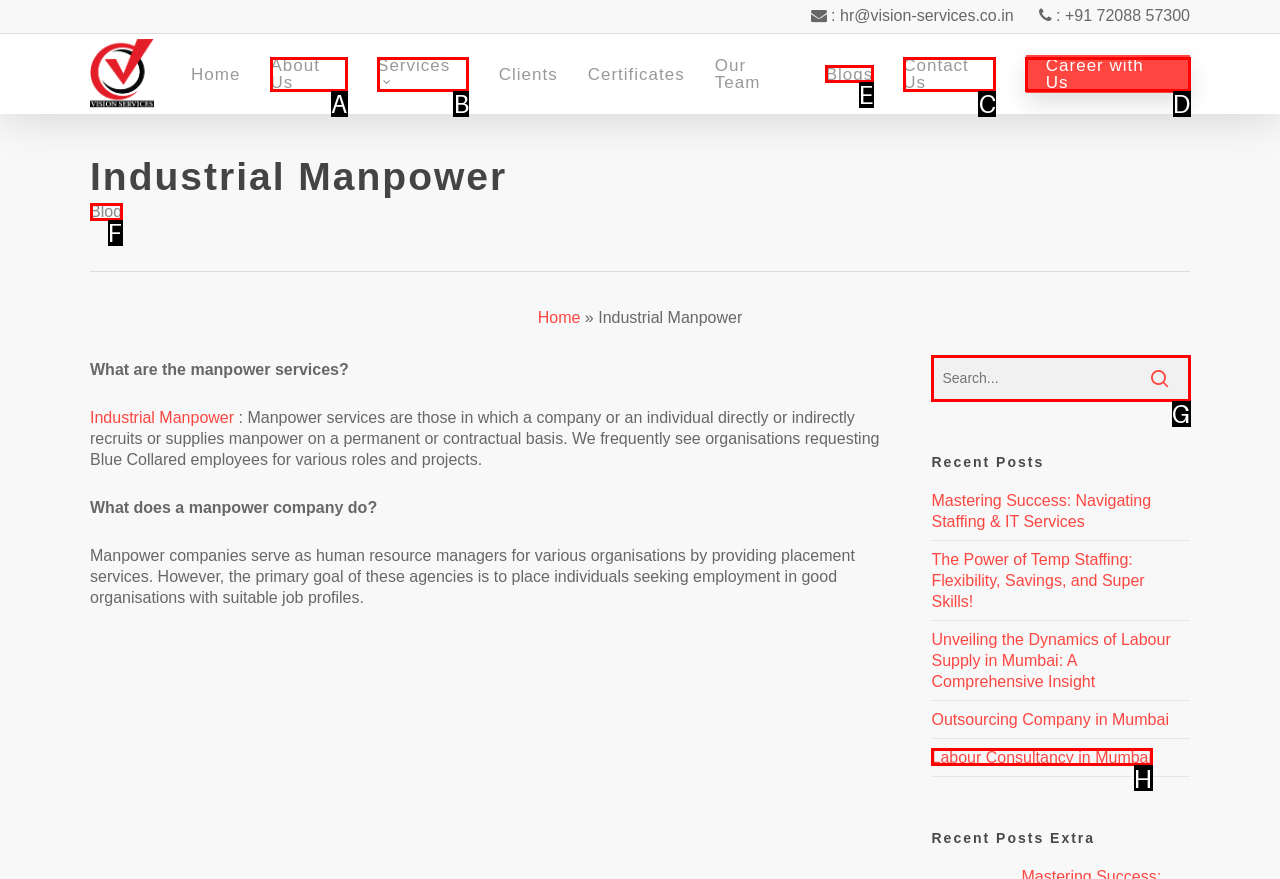From the given options, choose the HTML element that aligns with the description: Tweet. Respond with the letter of the selected element.

None